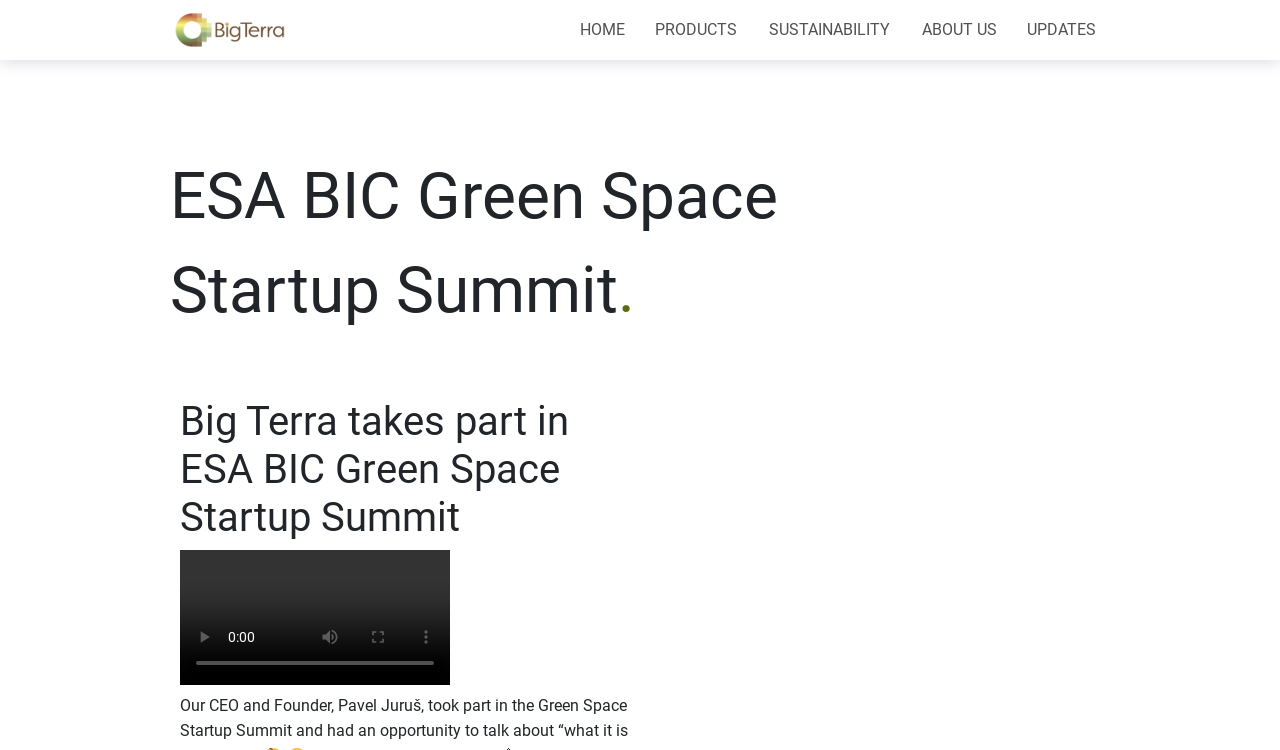Provide a brief response to the question using a single word or phrase: 
Is the video currently playing?

No